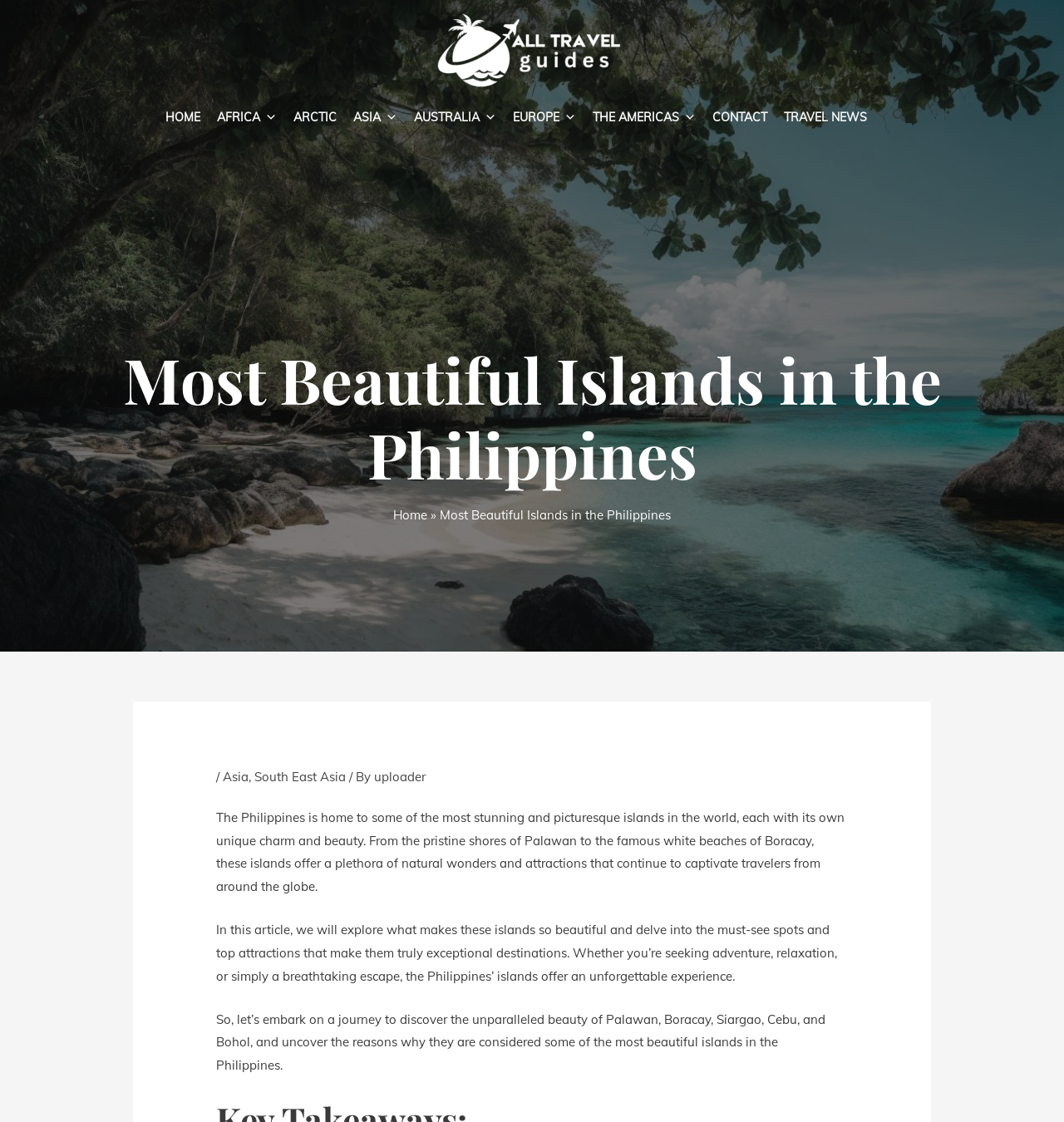Using a single word or phrase, answer the following question: 
What is the name of the famous beach in the Philippines?

Boracay